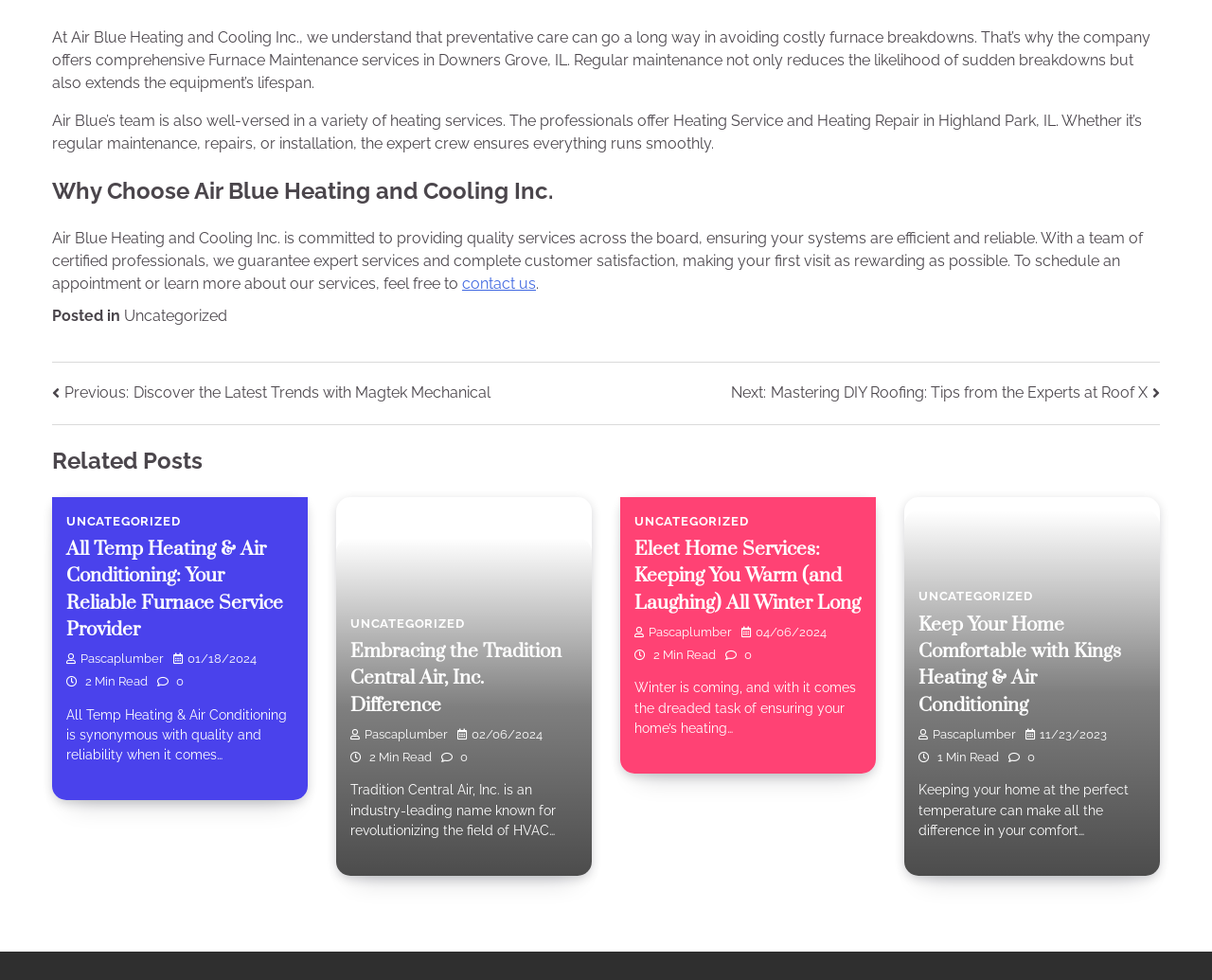Using the description: "Uncategorized", identify the bounding box of the corresponding UI element in the screenshot.

[0.523, 0.524, 0.618, 0.539]